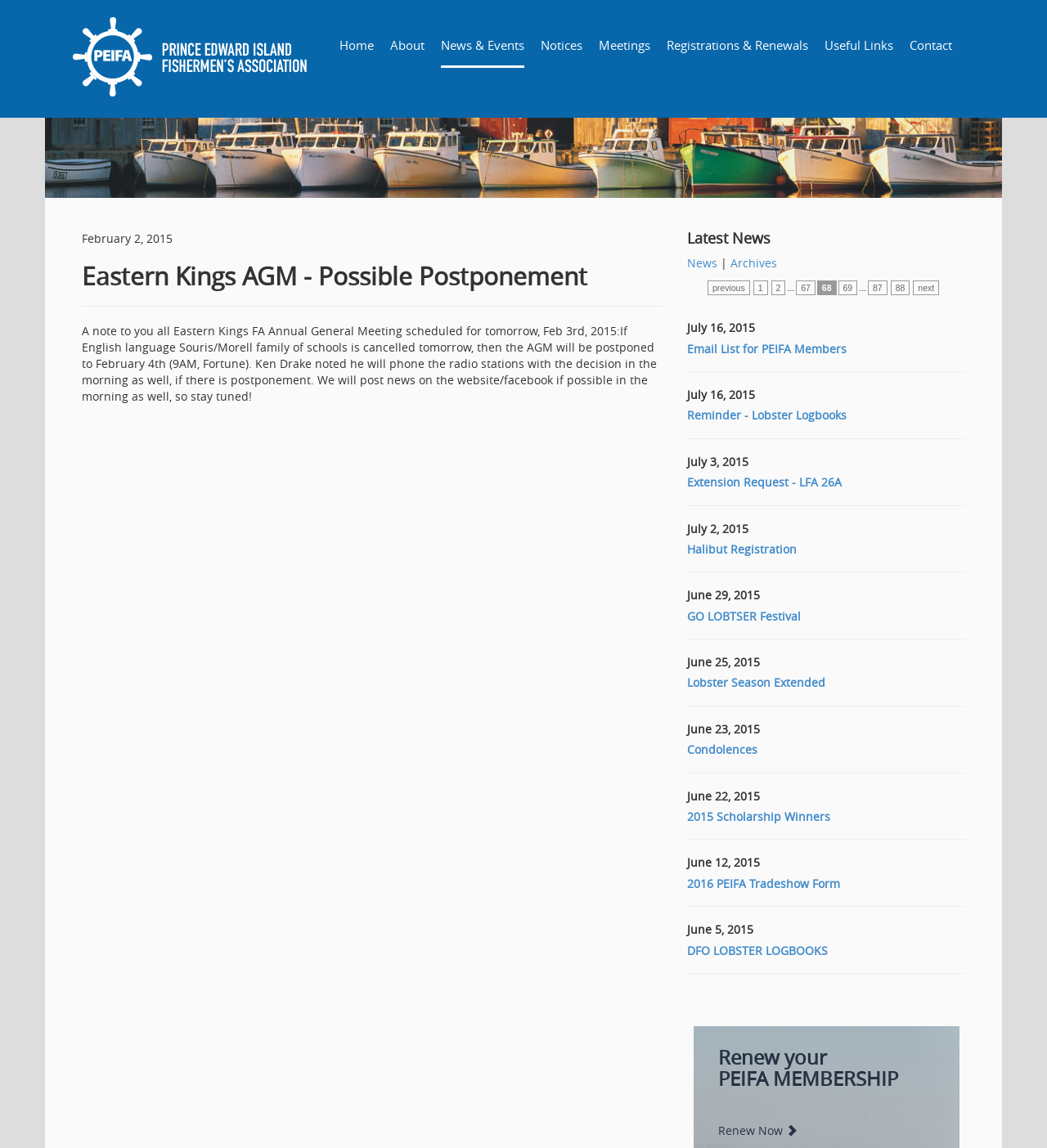Please analyze the image and give a detailed answer to the question:
What is the topic of the 'GO LOBTSER Festival' news?

The webpage has a news section with a link 'GO LOBTSER Festival' which suggests that the topic of this news is a festival, likely related to lobster fishing.